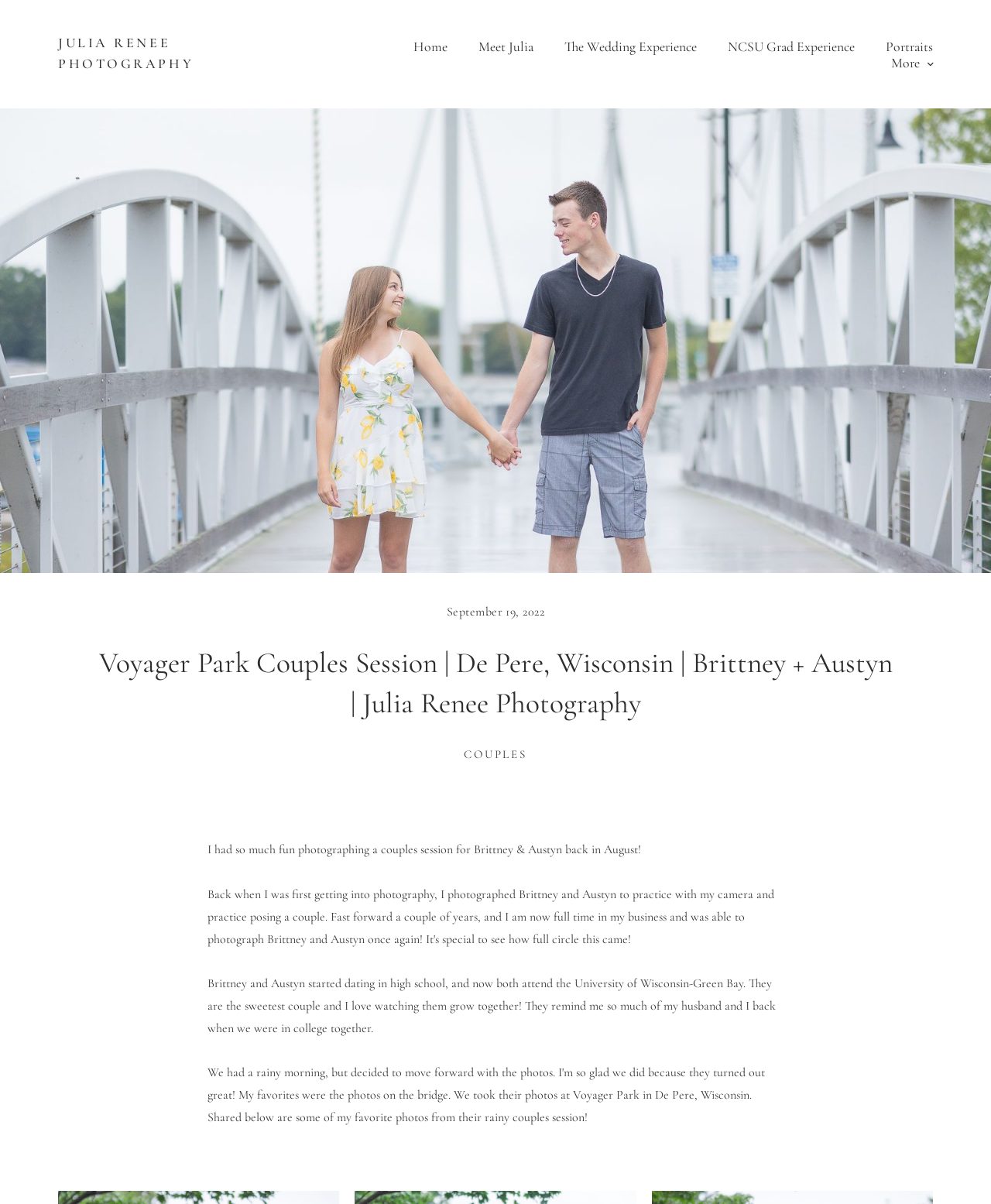For the element described, predict the bounding box coordinates as (top-left x, top-left y, bottom-right x, bottom-right y). All values should be between 0 and 1. Element description: Meet Julia

[0.475, 0.034, 0.546, 0.045]